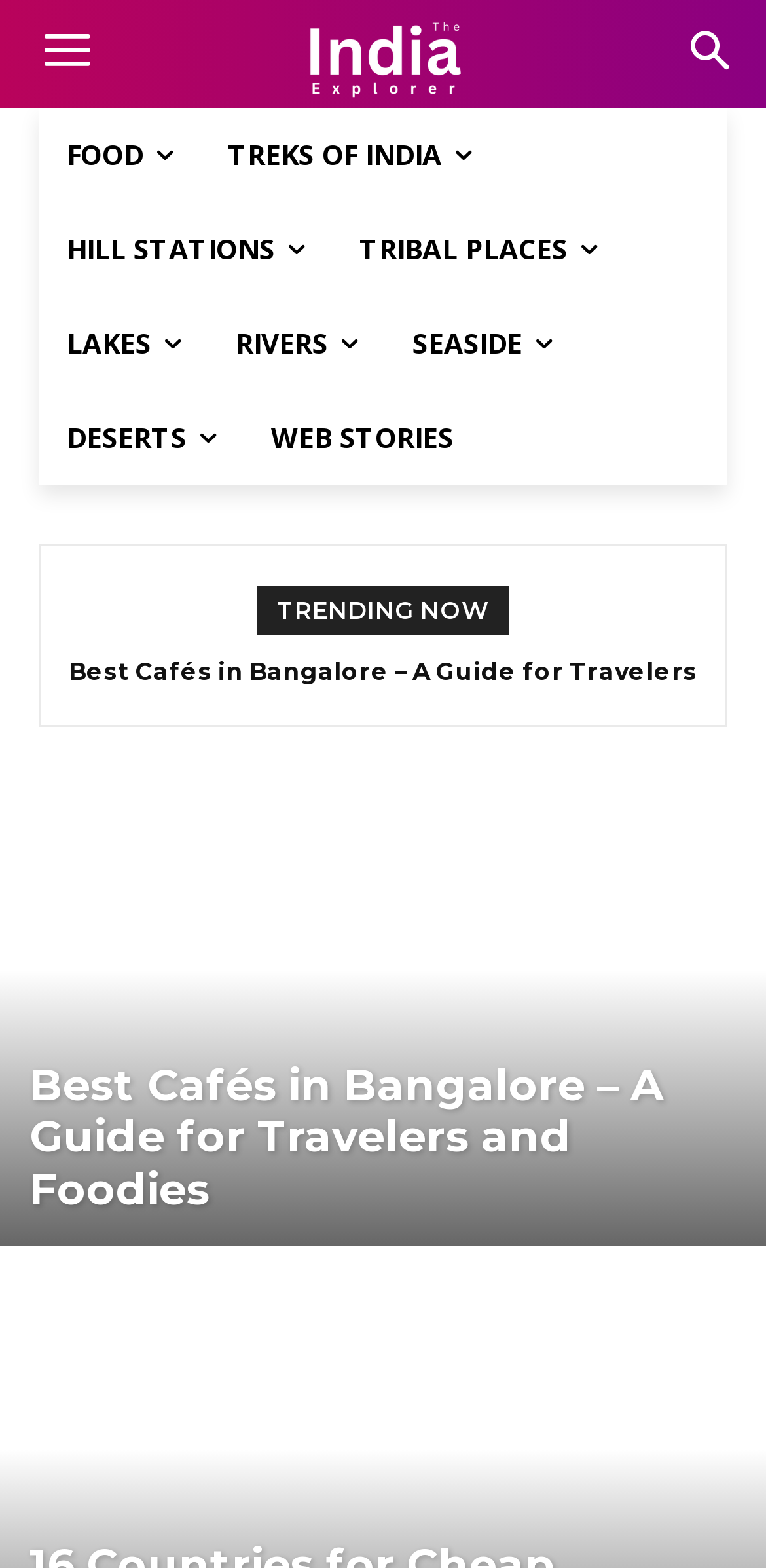What is the main theme of this website?
Please use the visual content to give a single word or phrase answer.

Travel guide to India